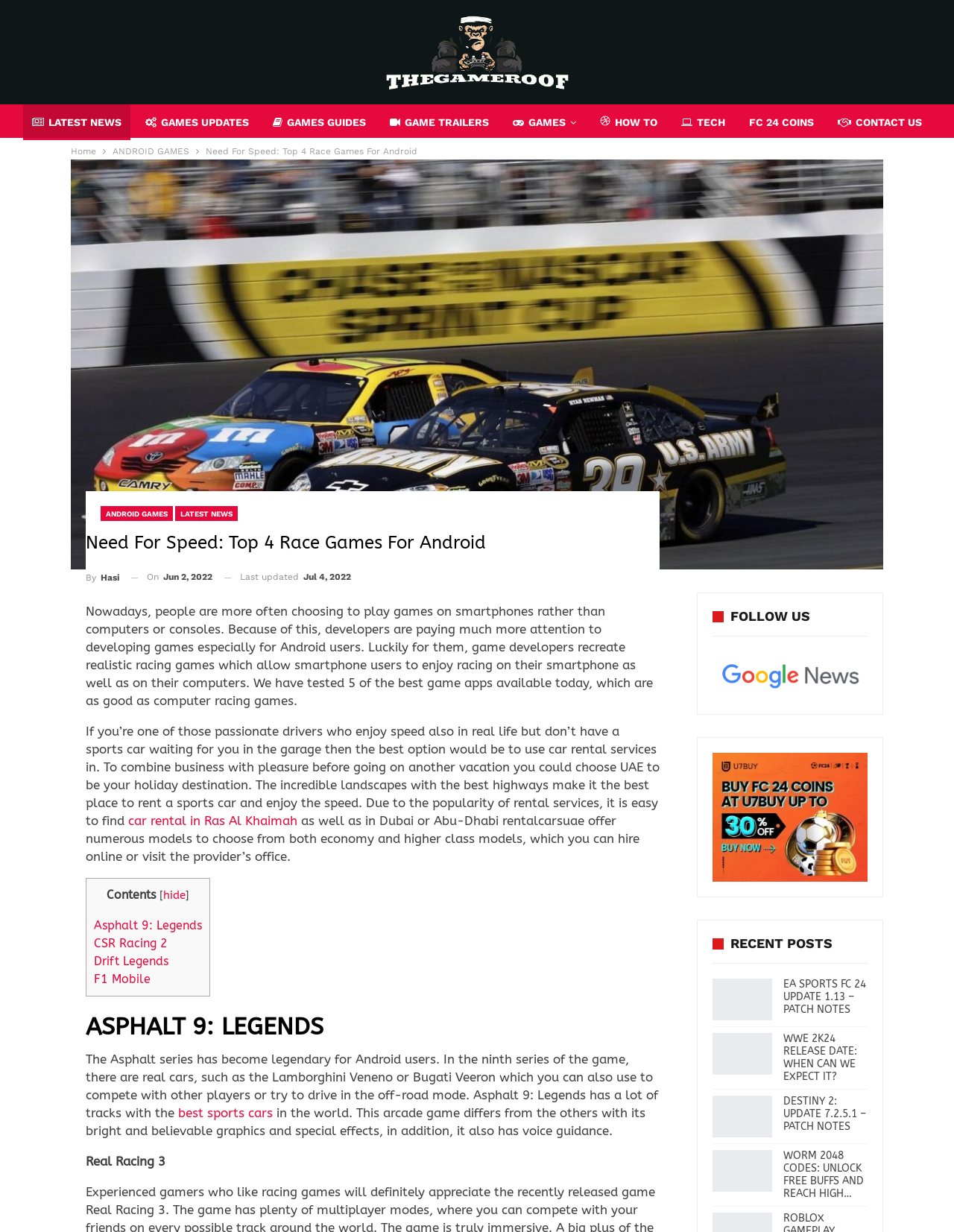Please identify the bounding box coordinates of the area that needs to be clicked to fulfill the following instruction: "Click on THEGAMEROOF - Games Guides, Updates & News."

[0.403, 0.022, 0.597, 0.058]